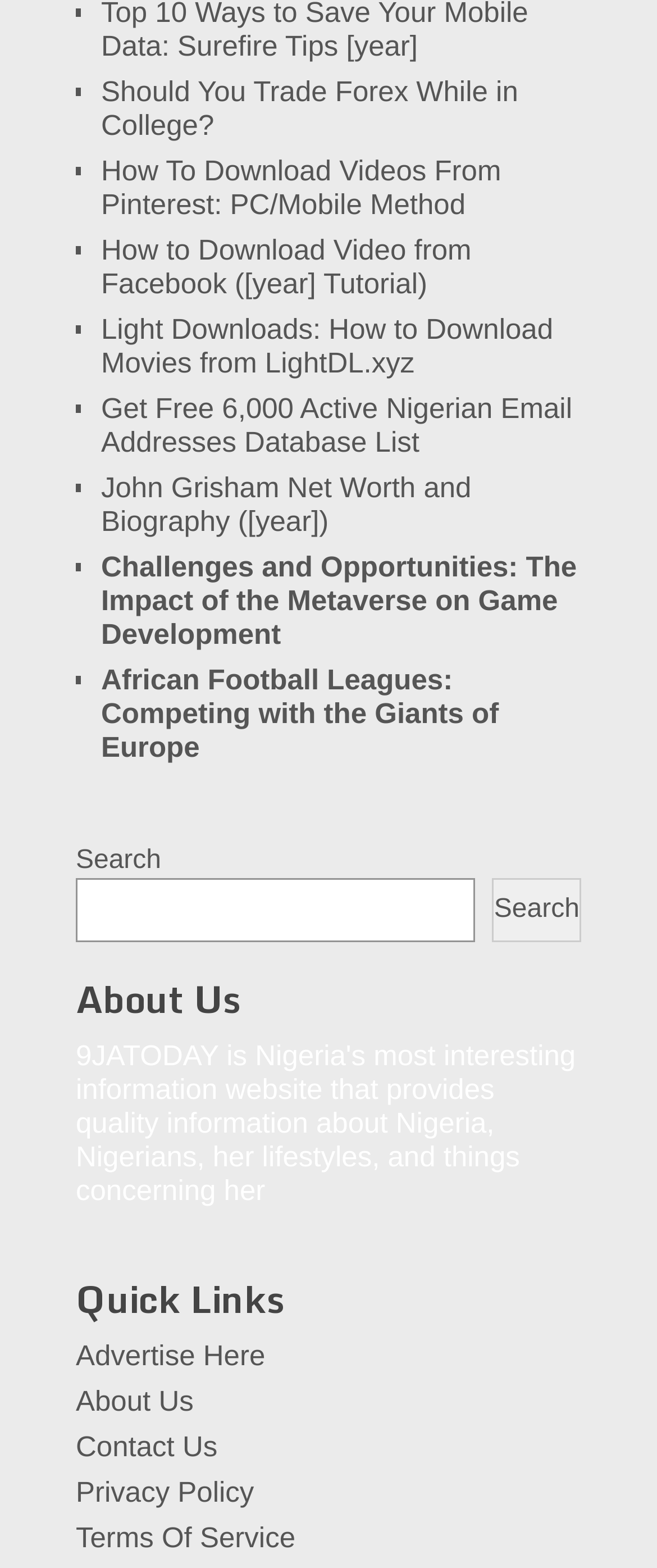What is the text of the first link?
Look at the image and answer the question with a single word or phrase.

Should You Trade Forex While in College?